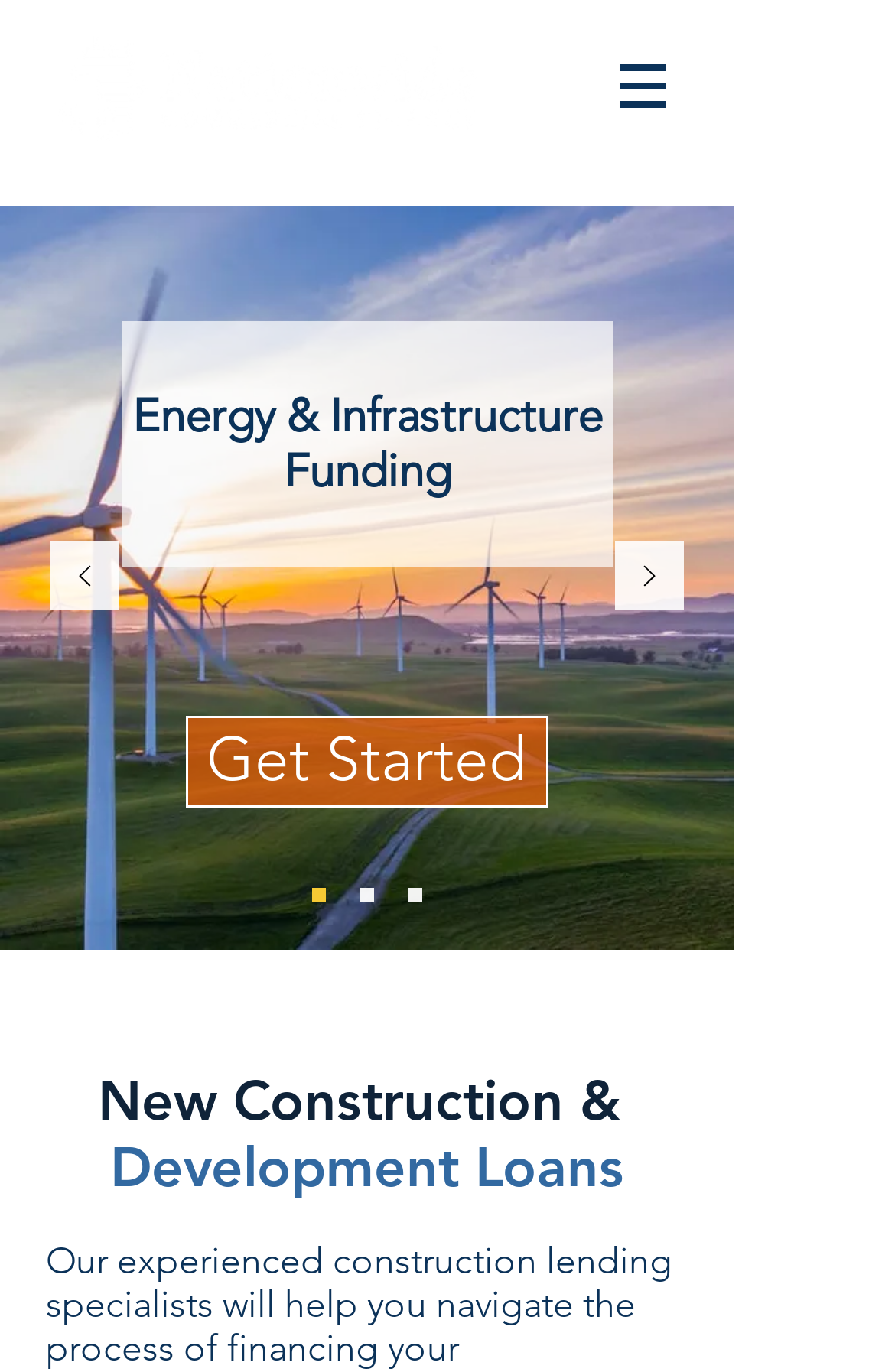Respond to the question below with a single word or phrase:
What is the call-to-action on the slideshow?

Get Started